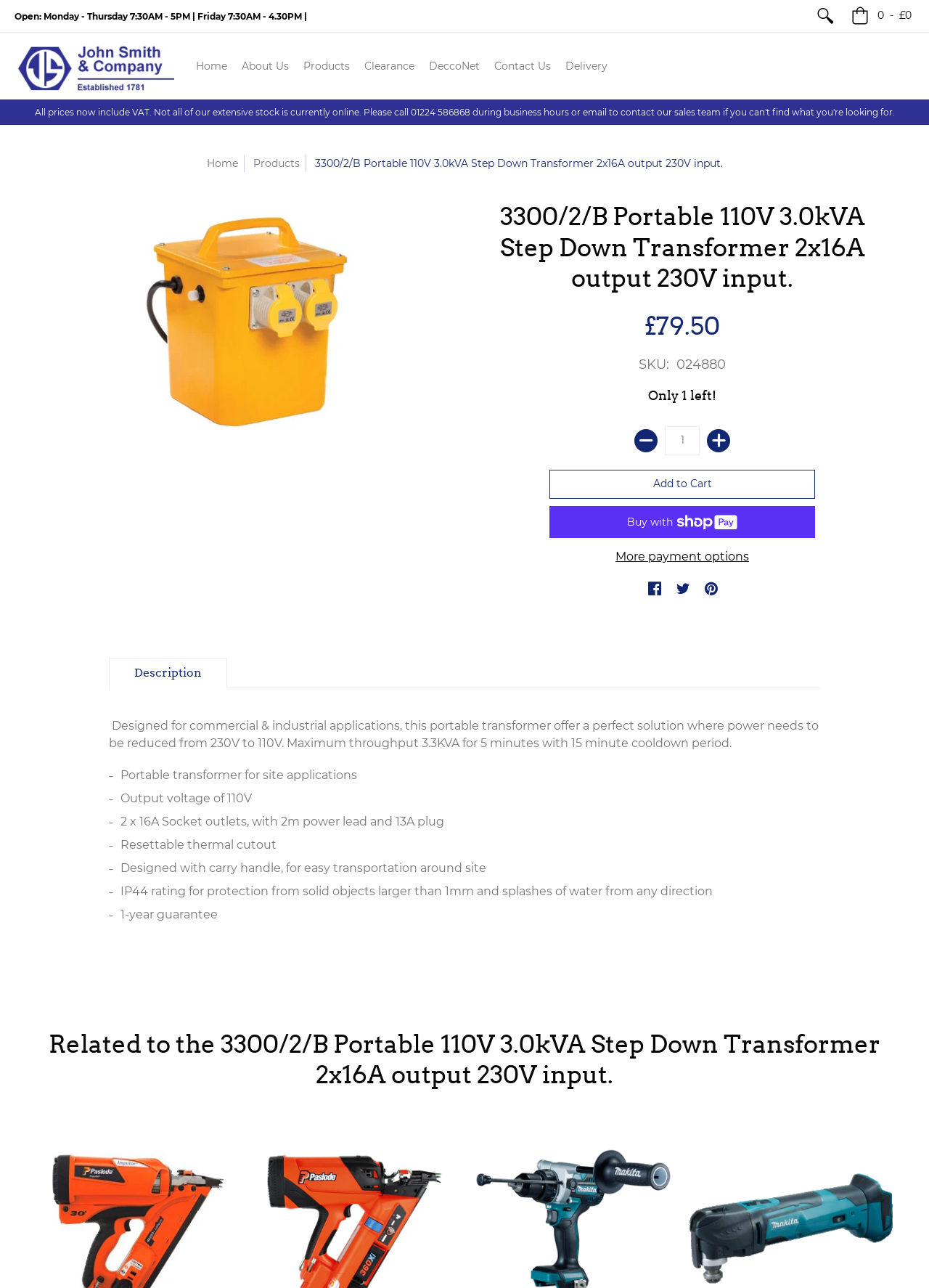Locate the bounding box coordinates of the segment that needs to be clicked to meet this instruction: "Change quantity".

[0.716, 0.331, 0.753, 0.353]